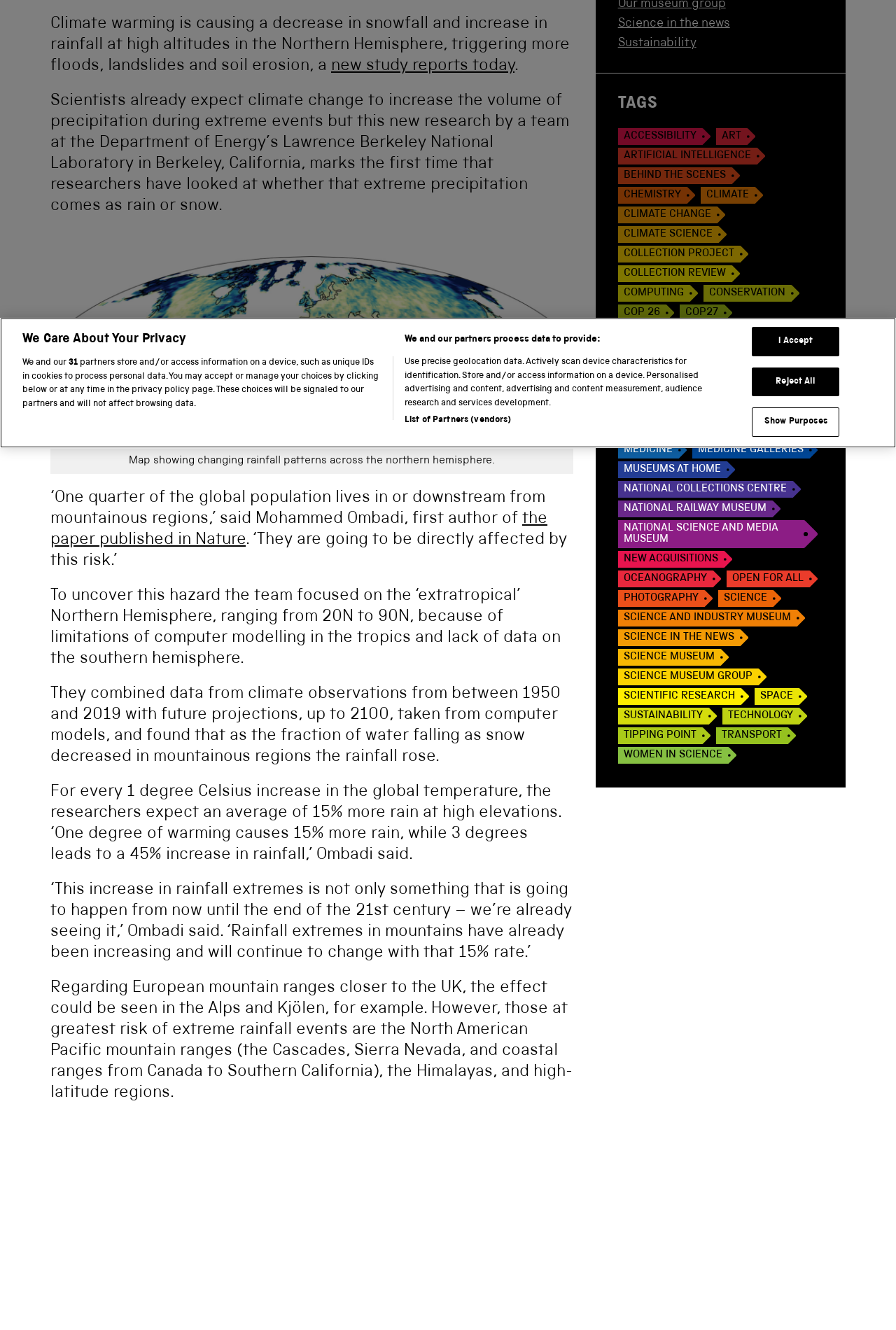Provide the bounding box coordinates of the HTML element this sentence describes: "Science in the news". The bounding box coordinates consist of four float numbers between 0 and 1, i.e., [left, top, right, bottom].

[0.69, 0.013, 0.815, 0.023]